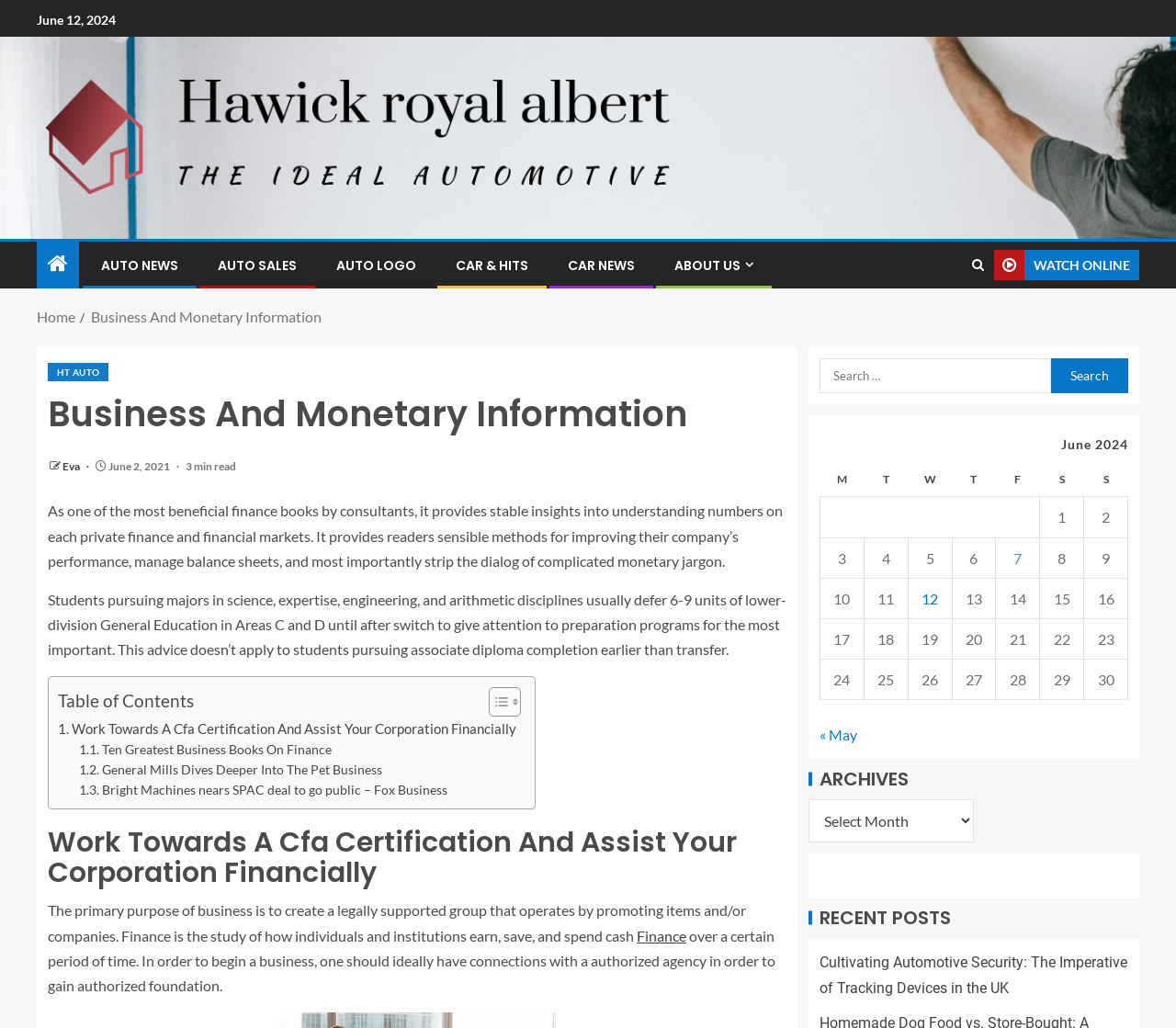Offer a thorough description of the webpage.

The webpage is about business and monetary information, with a focus on finance and economics. At the top, there is a header section with a date "June 12, 2024" and a link to "Hawickroyalalbert" accompanied by an image. Below this, there are several links to different categories, including "AUTO NEWS", "AUTO SALES", "CAR & HITS", and "ABOUT US".

The main content of the page is divided into several sections. The first section has a heading "Business And Monetary Information" and provides an introduction to the topic. The text explains that finance is the study of how individuals and institutions earn, save, and spend money over a certain period of time.

The next section has a heading "Work Towards A Cfa Certification And Assist Your Corporation Financially" and discusses the importance of finance in business. There are several links to related articles, including "Ten Greatest Business Books On Finance" and "General Mills Dives Deeper Into The Pet Business".

On the right side of the page, there is a search bar and a table of contents with links to different sections of the page. Below this, there is a calendar table for June 2024, with links to posts published on specific dates.

Throughout the page, there are several images and icons, including a logo for "Hawickroyalalbert" and icons for social media links. The overall layout is organized, with clear headings and concise text, making it easy to navigate and find relevant information.